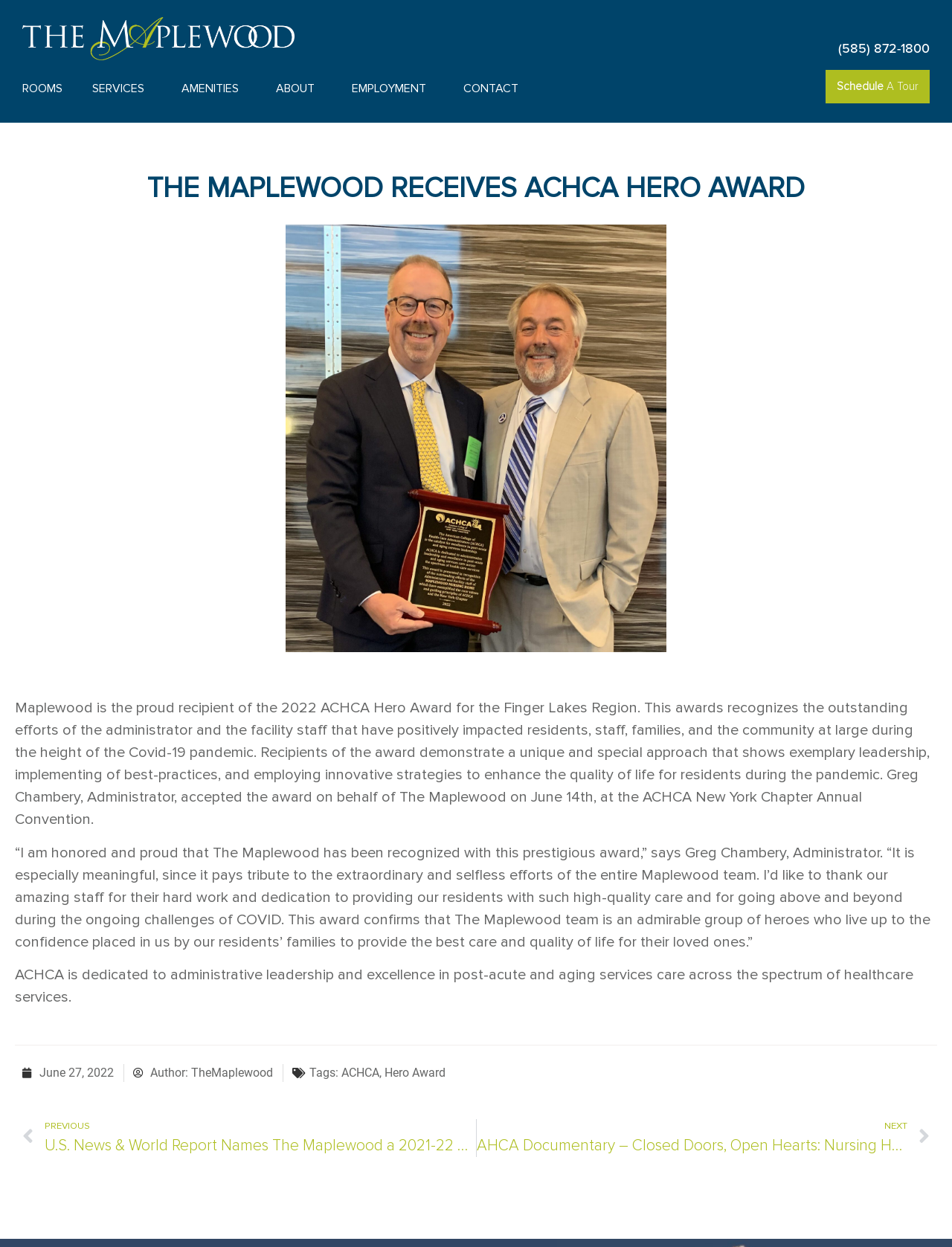What award did The Maplewood receive?
Please use the image to deliver a detailed and complete answer.

I found the award name by reading the static text element with the content 'Maplewood is the proud recipient of the 2022 ACHCA Hero Award...' located in the main content area of the webpage.